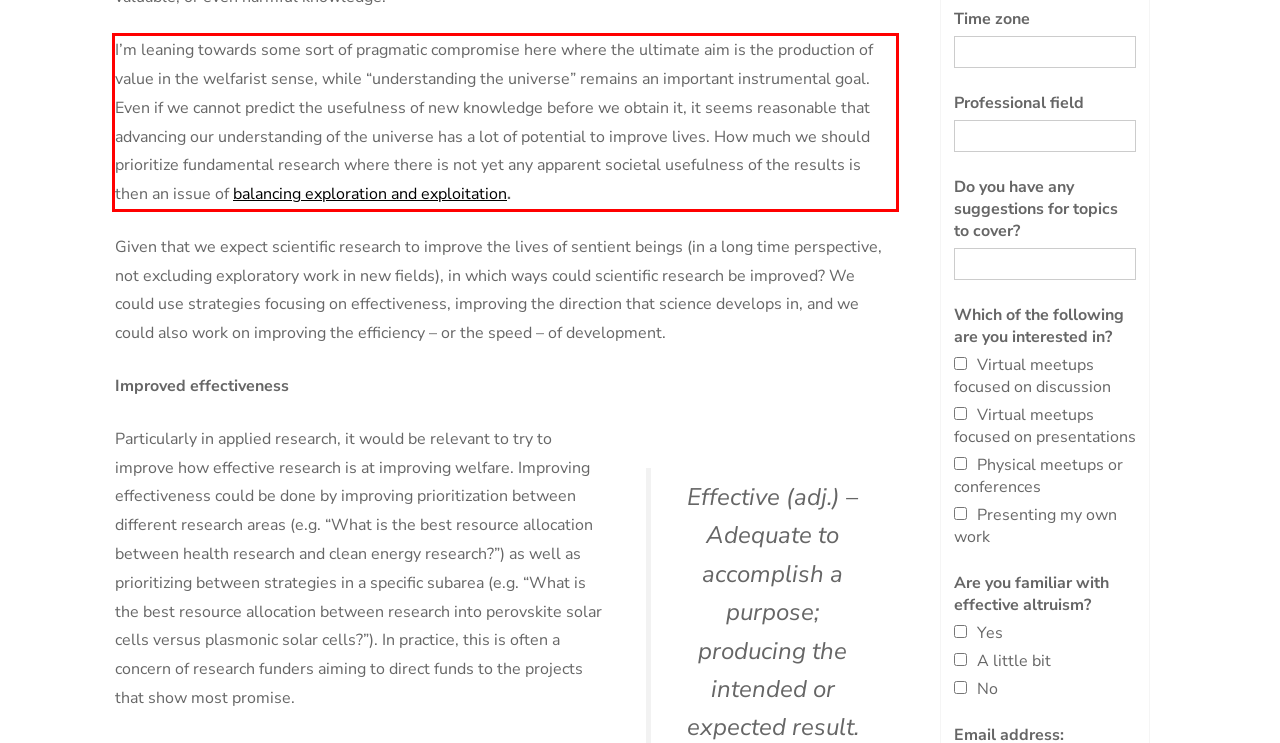Using the provided screenshot, read and generate the text content within the red-bordered area.

I’m leaning towards some sort of pragmatic compromise here where the ultimate aim is the production of value in the welfarist sense, while “understanding the universe” remains an important instrumental goal. Even if we cannot predict the usefulness of new knowledge before we obtain it, it seems reasonable that advancing our understanding of the universe has a lot of potential to improve lives. How much we should prioritize fundamental research where there is not yet any apparent societal usefulness of the results is then an issue of balancing exploration and exploitation.